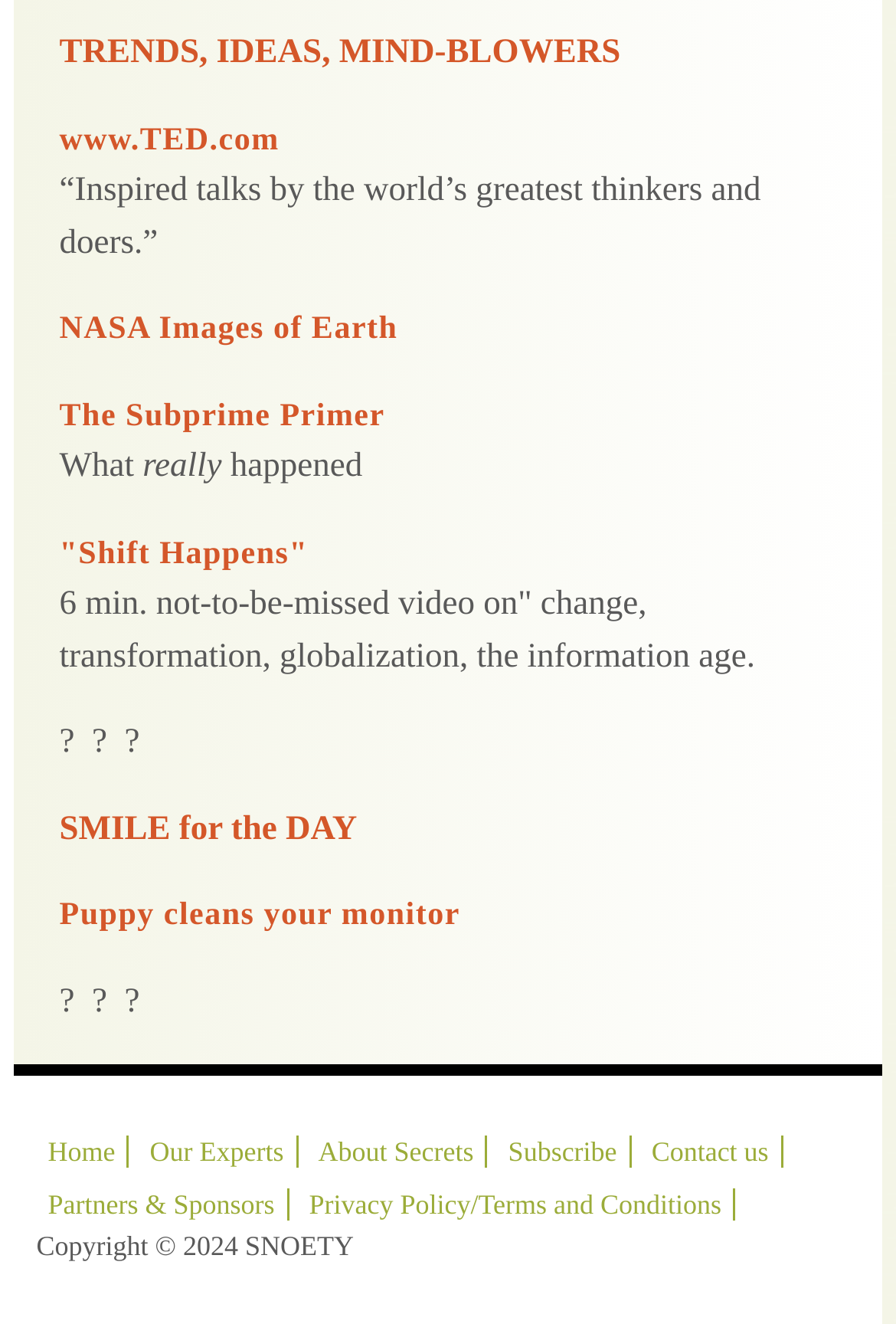Please identify the bounding box coordinates of the element that needs to be clicked to perform the following instruction: "Watch the 'Shift Happens' video".

[0.066, 0.406, 0.344, 0.432]